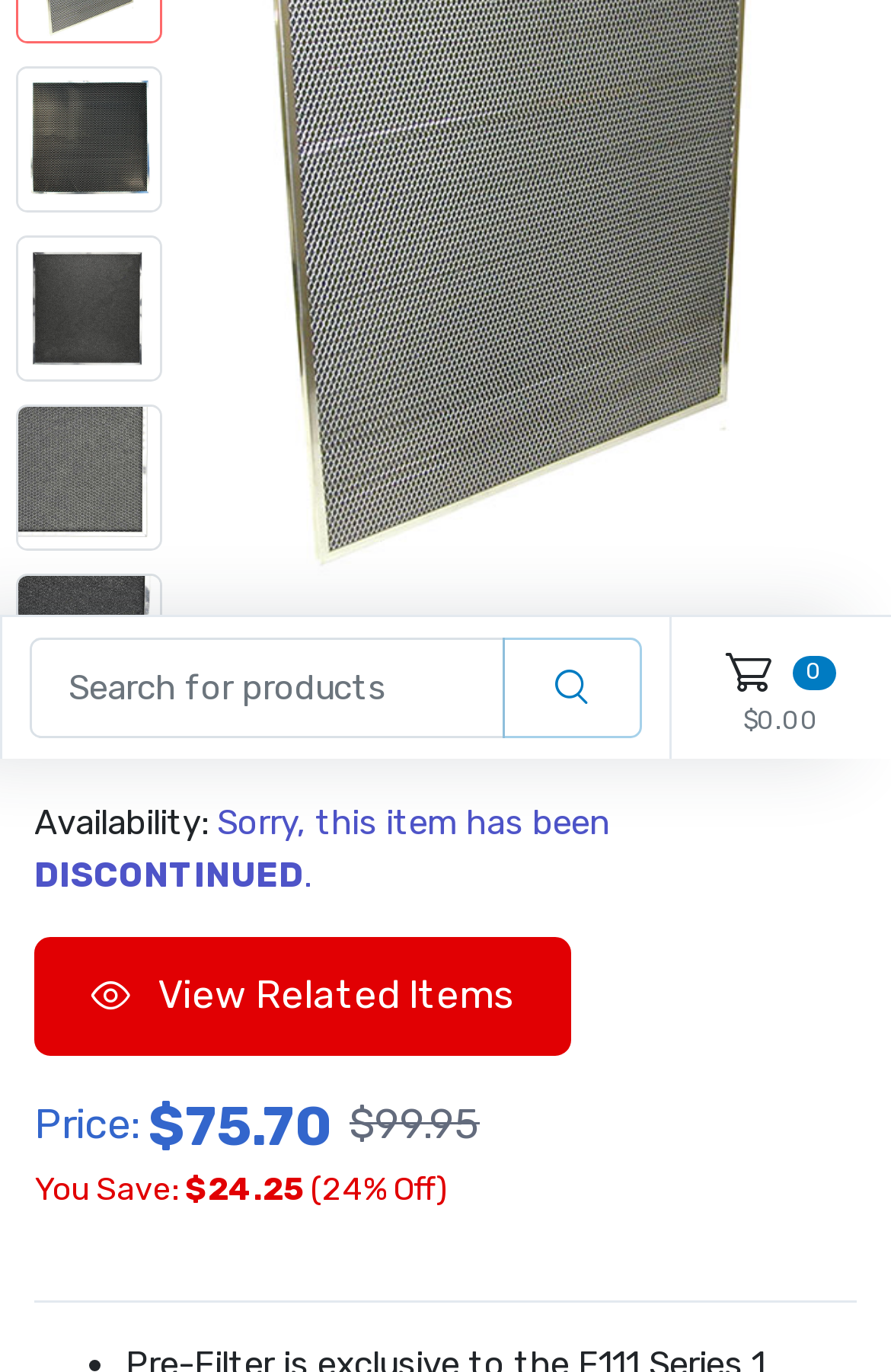Identify the bounding box coordinates for the UI element described as: "parent_node: Video". The coordinates should be provided as four floats between 0 and 1: [left, top, right, bottom].

[0.018, 0.542, 0.182, 0.649]